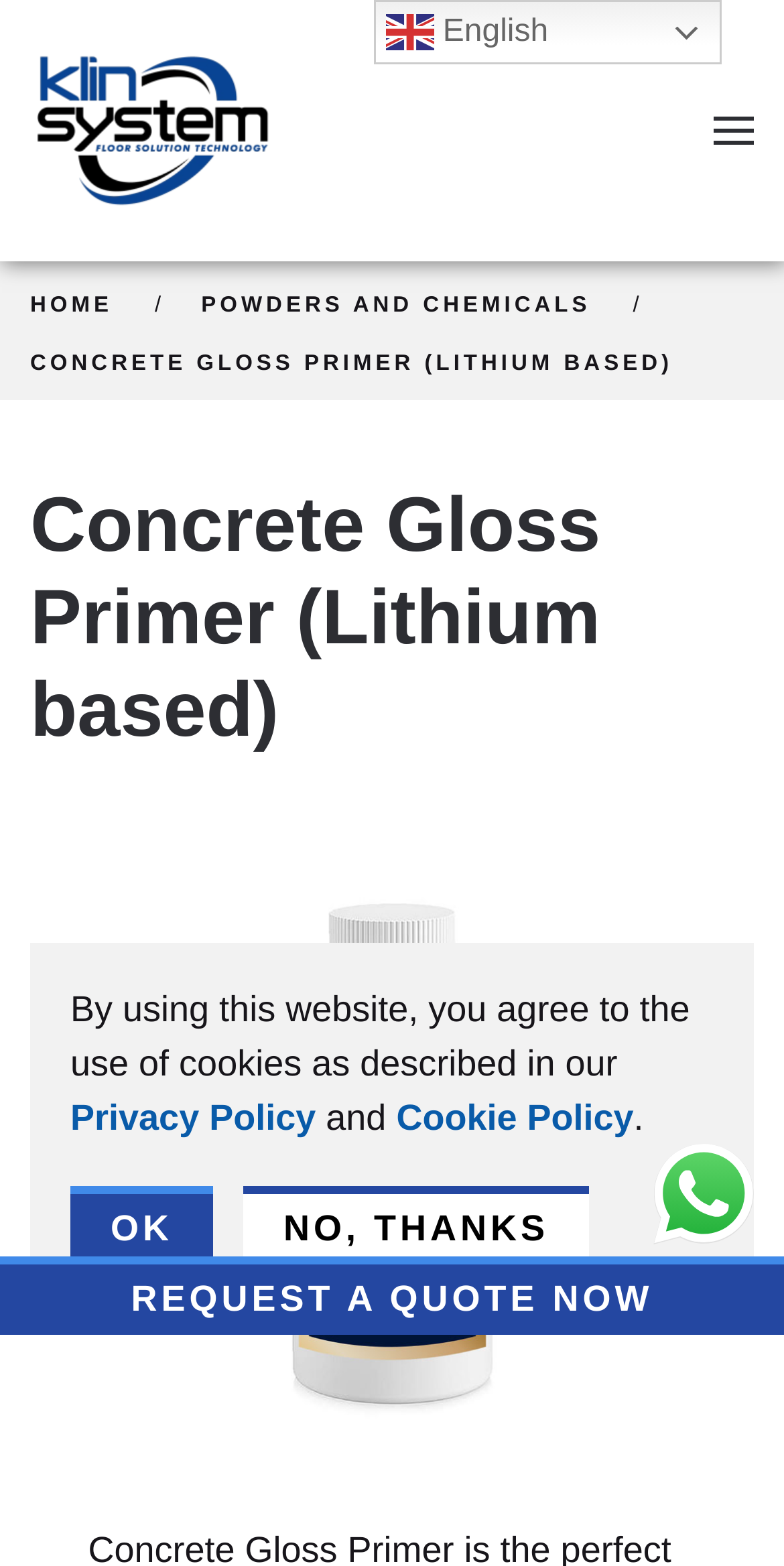Determine the bounding box coordinates of the section to be clicked to follow the instruction: "Go back to home". The coordinates should be given as four float numbers between 0 and 1, formatted as [left, top, right, bottom].

[0.038, 0.0, 0.351, 0.167]